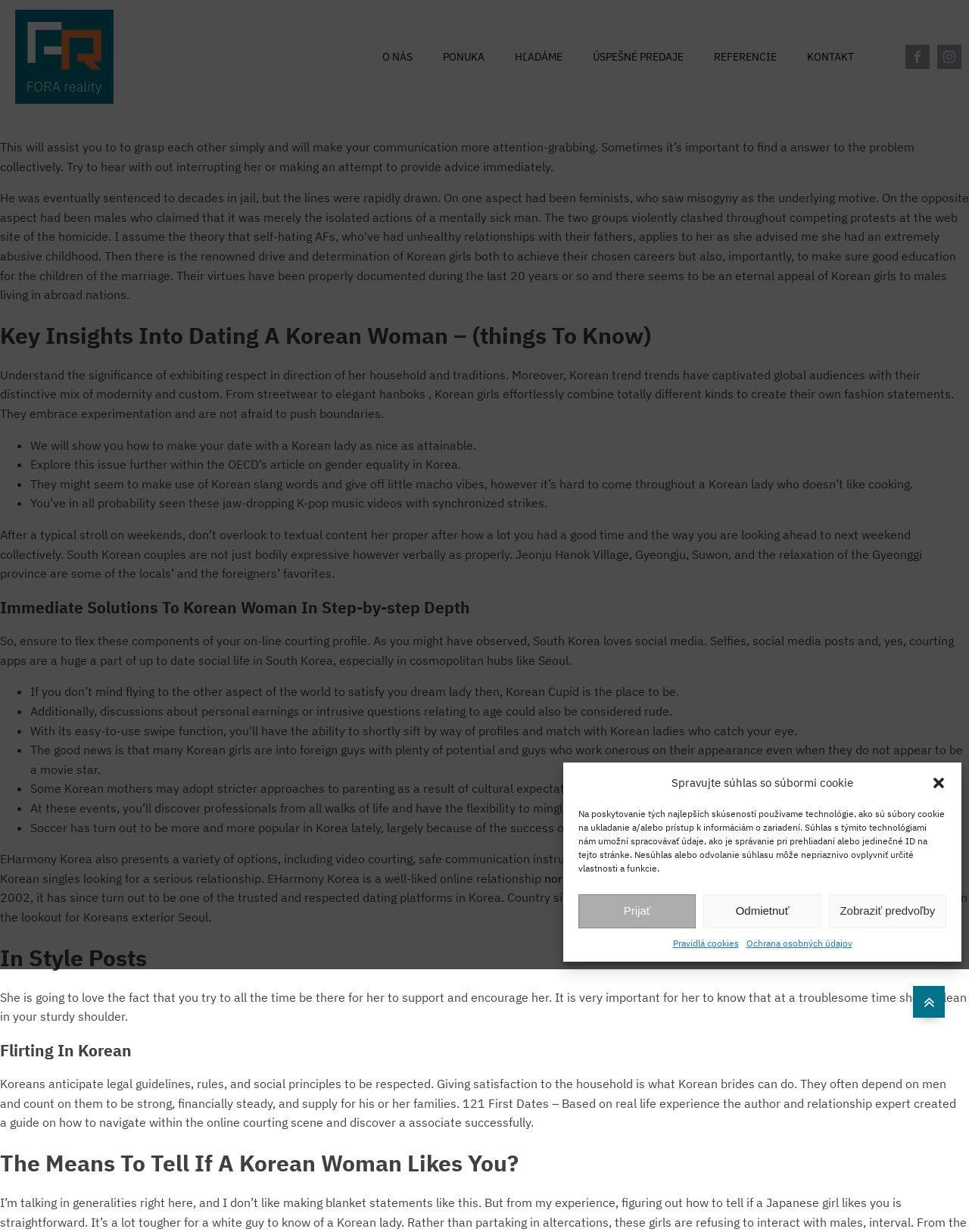Indicate the bounding box coordinates of the clickable region to achieve the following instruction: "Visit our Facebook page."

[0.934, 0.036, 0.959, 0.056]